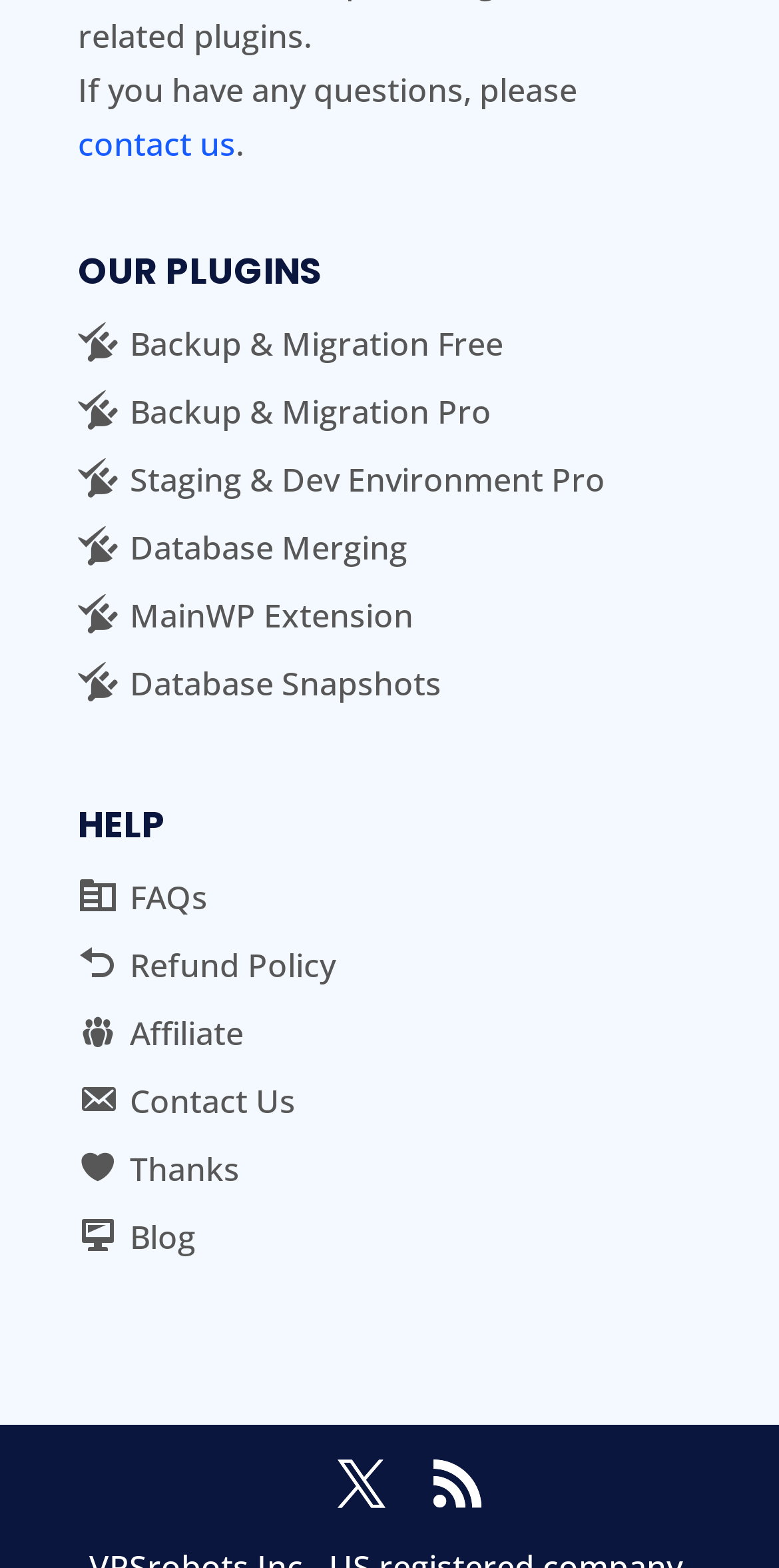How can I get help?
Based on the image content, provide your answer in one word or a short phrase.

FAQs, Contact Us